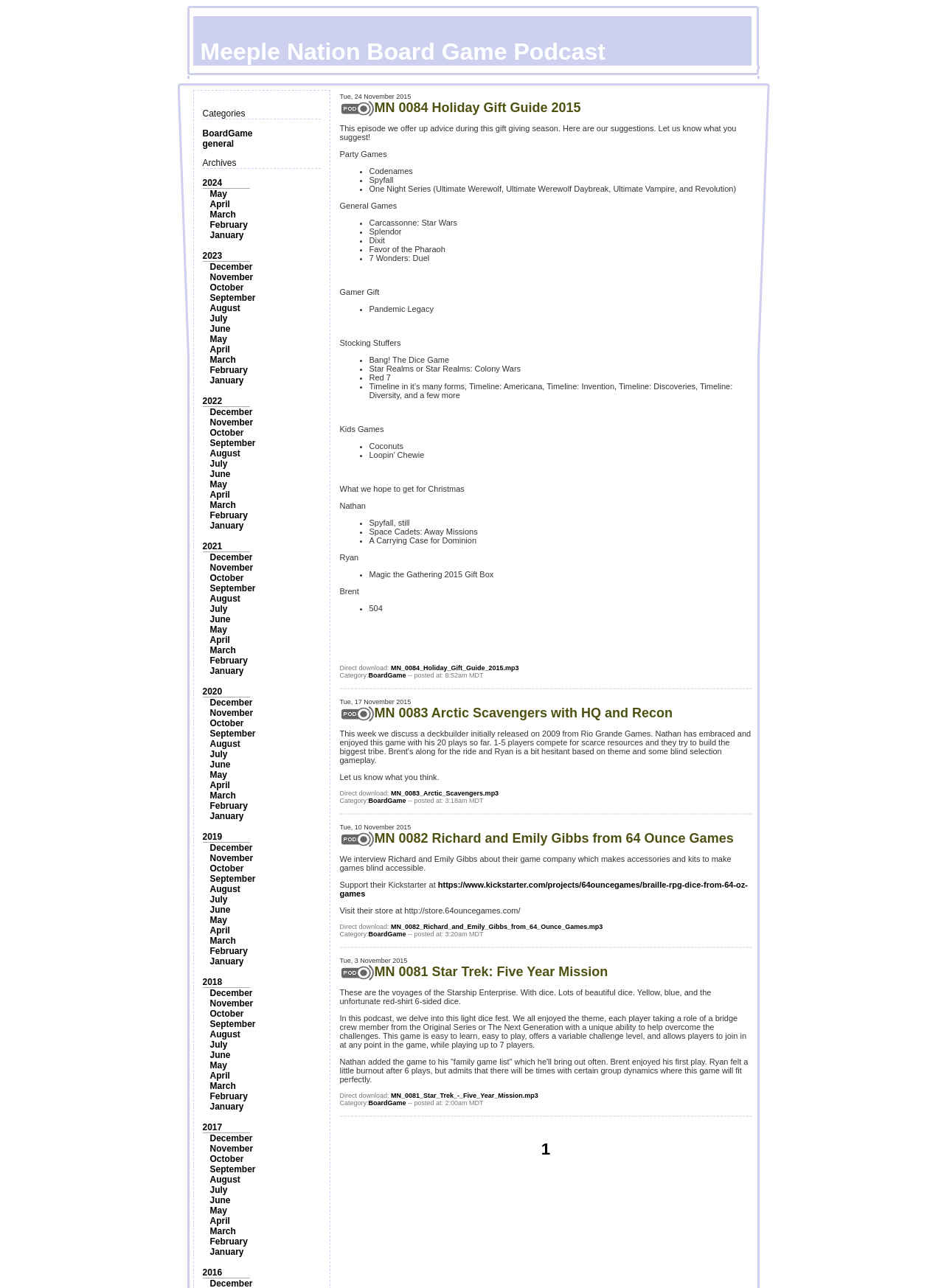What is the month below the year 2023?
Using the image as a reference, give a one-word or short phrase answer.

December